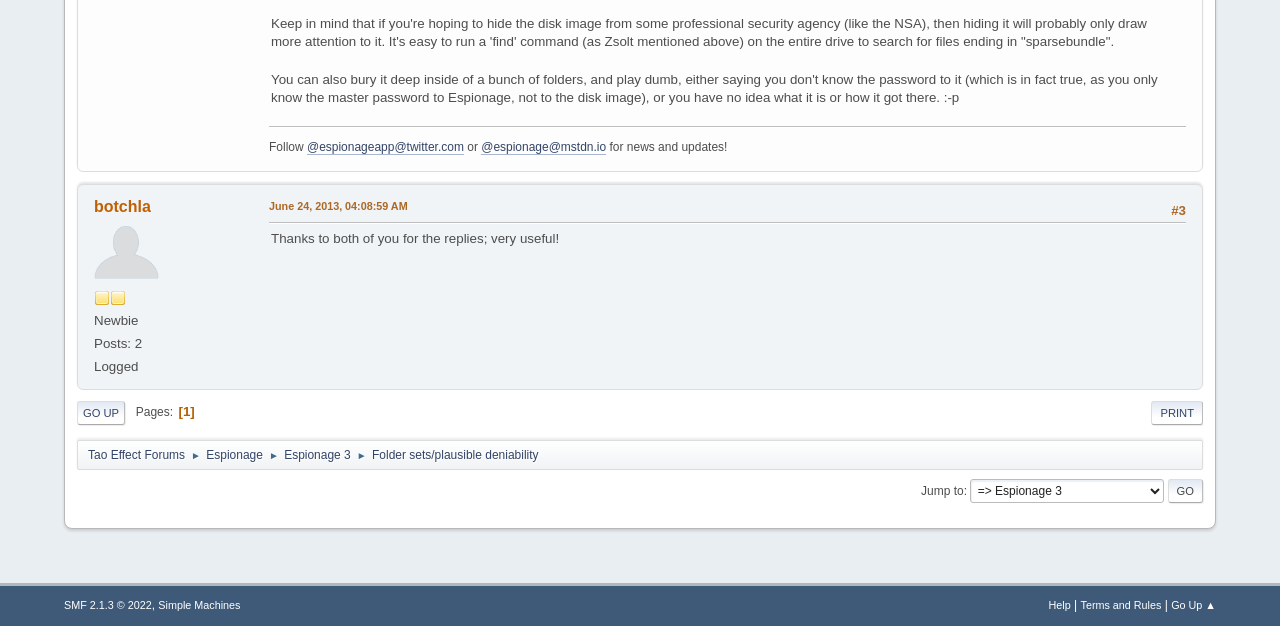Reply to the question with a brief word or phrase: What is the name of the software used to create the forum?

SMF